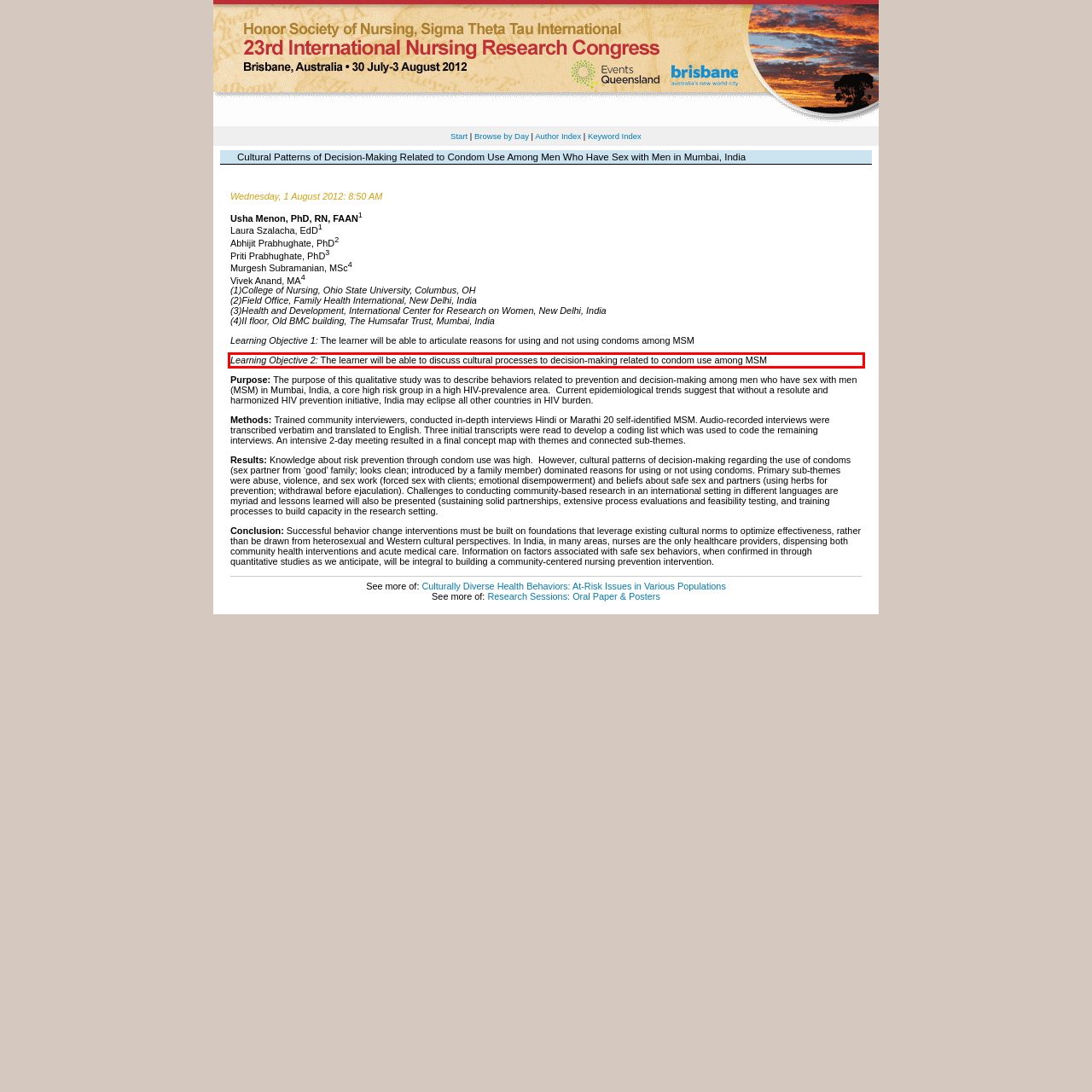Please examine the webpage screenshot containing a red bounding box and use OCR to recognize and output the text inside the red bounding box.

Learning Objective 2: The learner will be able to discuss cultural processes to decision-making related to condom use among MSM